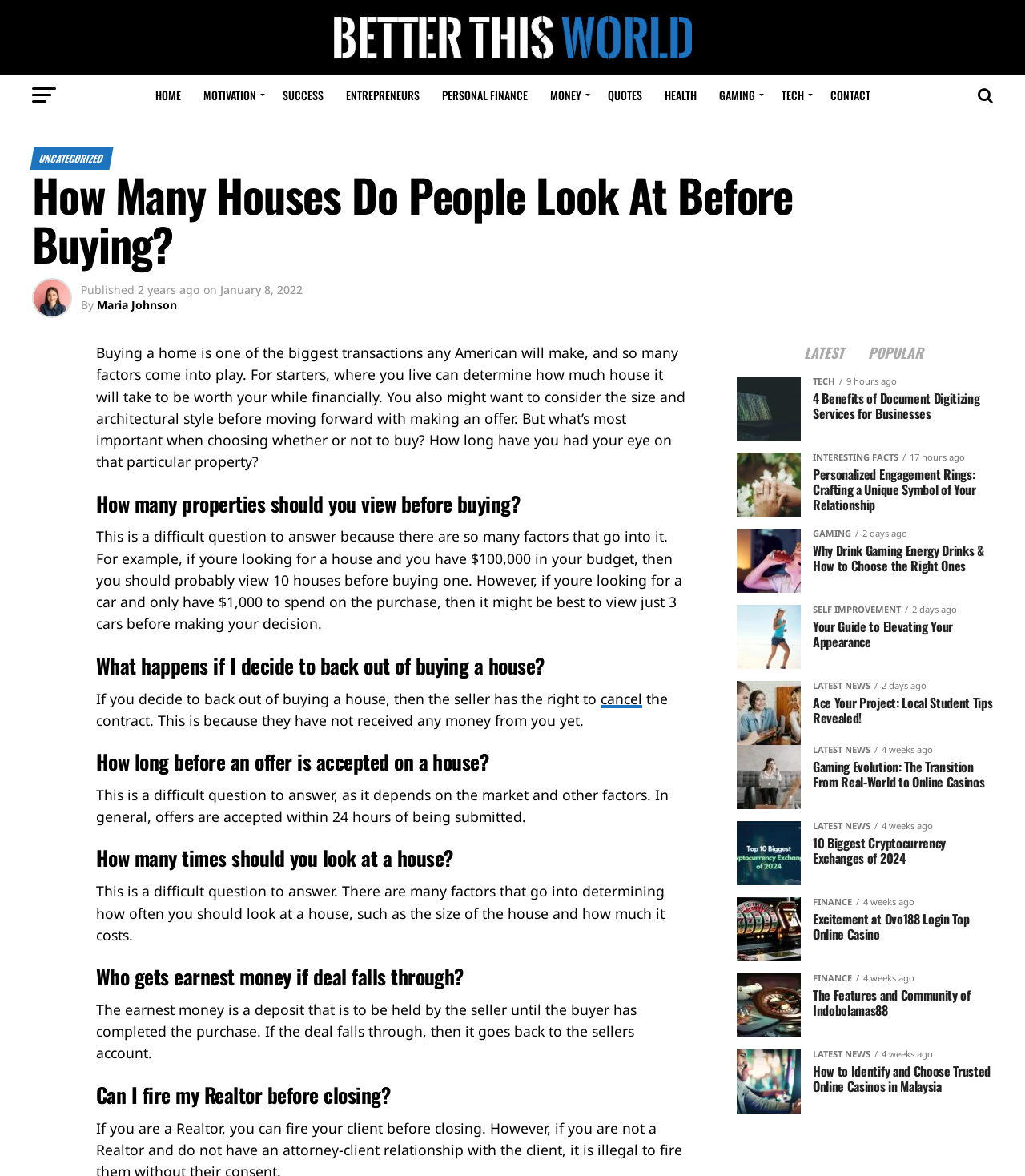Provide a single word or phrase to answer the given question: 
How many headings are in the article?

6